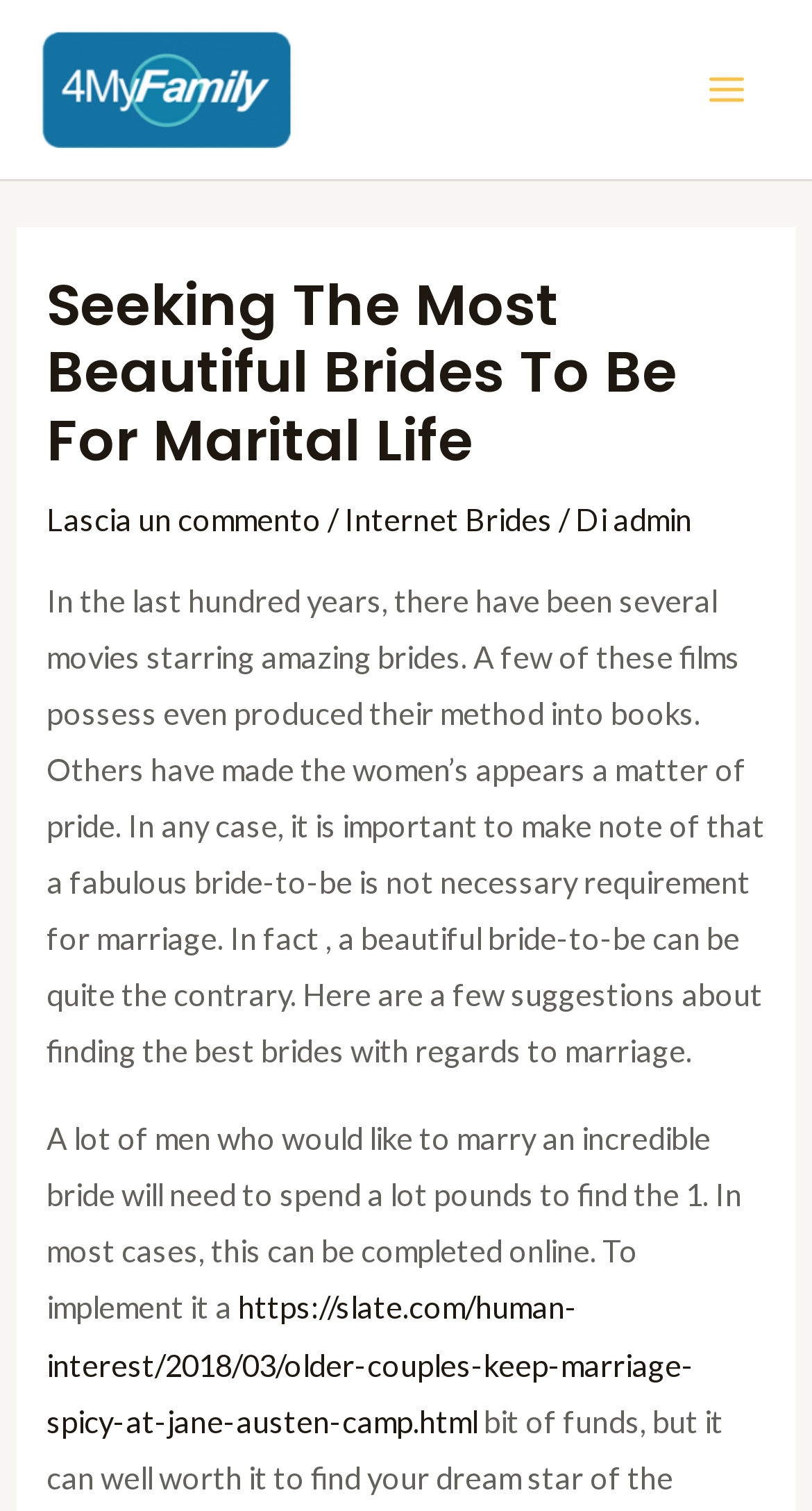Determine the main headline from the webpage and extract its text.

Seeking The Most Beautiful Brides To Be For Marital Life